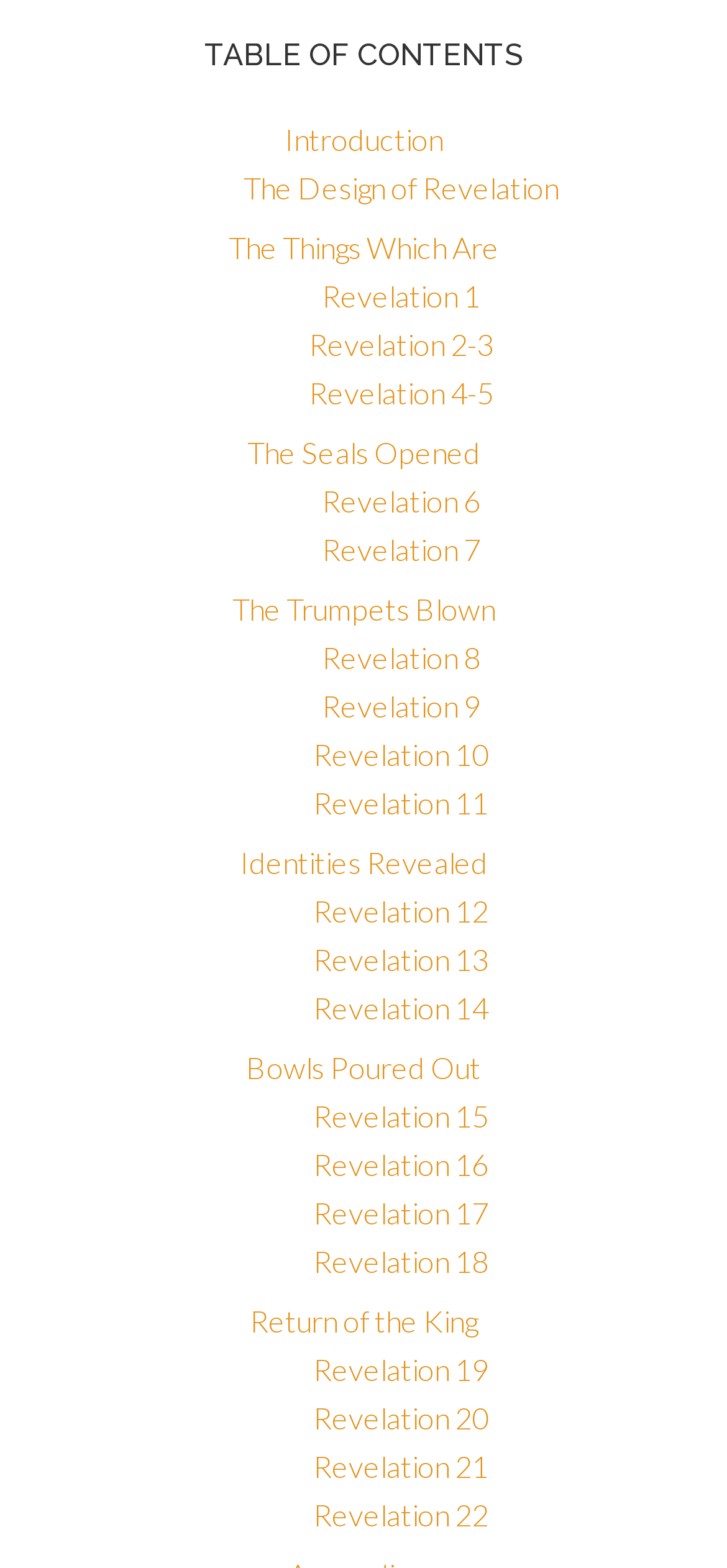Using the given element description, provide the bounding box coordinates (top-left x, top-left y, bottom-right x, bottom-right y) for the corresponding UI element in the screenshot: Revelation 6

[0.442, 0.308, 0.66, 0.33]